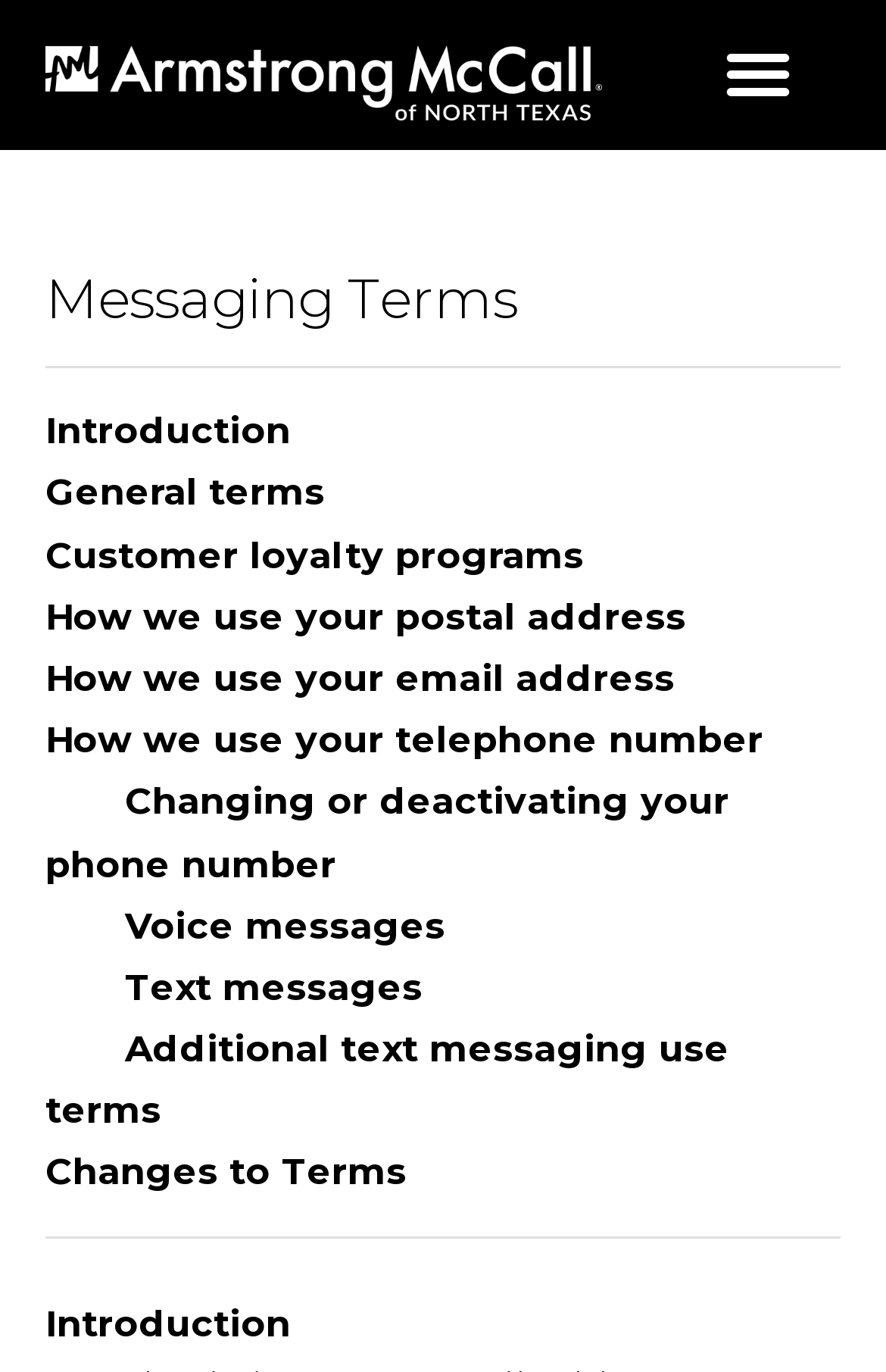Give a one-word or short phrase answer to this question: 
What is the topic of the last link in the menu?

Changes to Terms